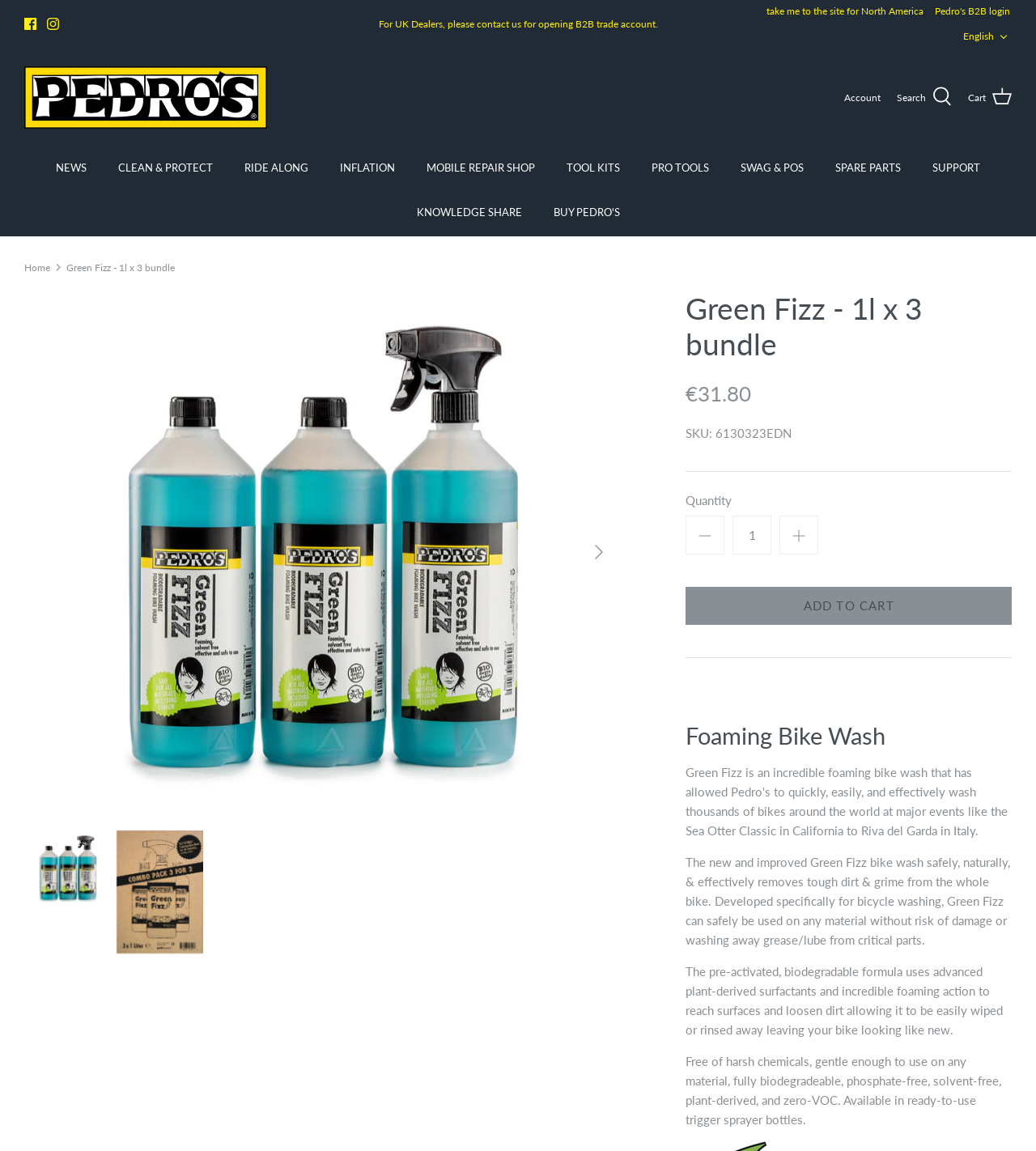Identify and provide the bounding box coordinates of the UI element described: "Inflation". The coordinates should be formatted as [left, top, right, bottom], with each number being a float between 0 and 1.

[0.314, 0.126, 0.395, 0.165]